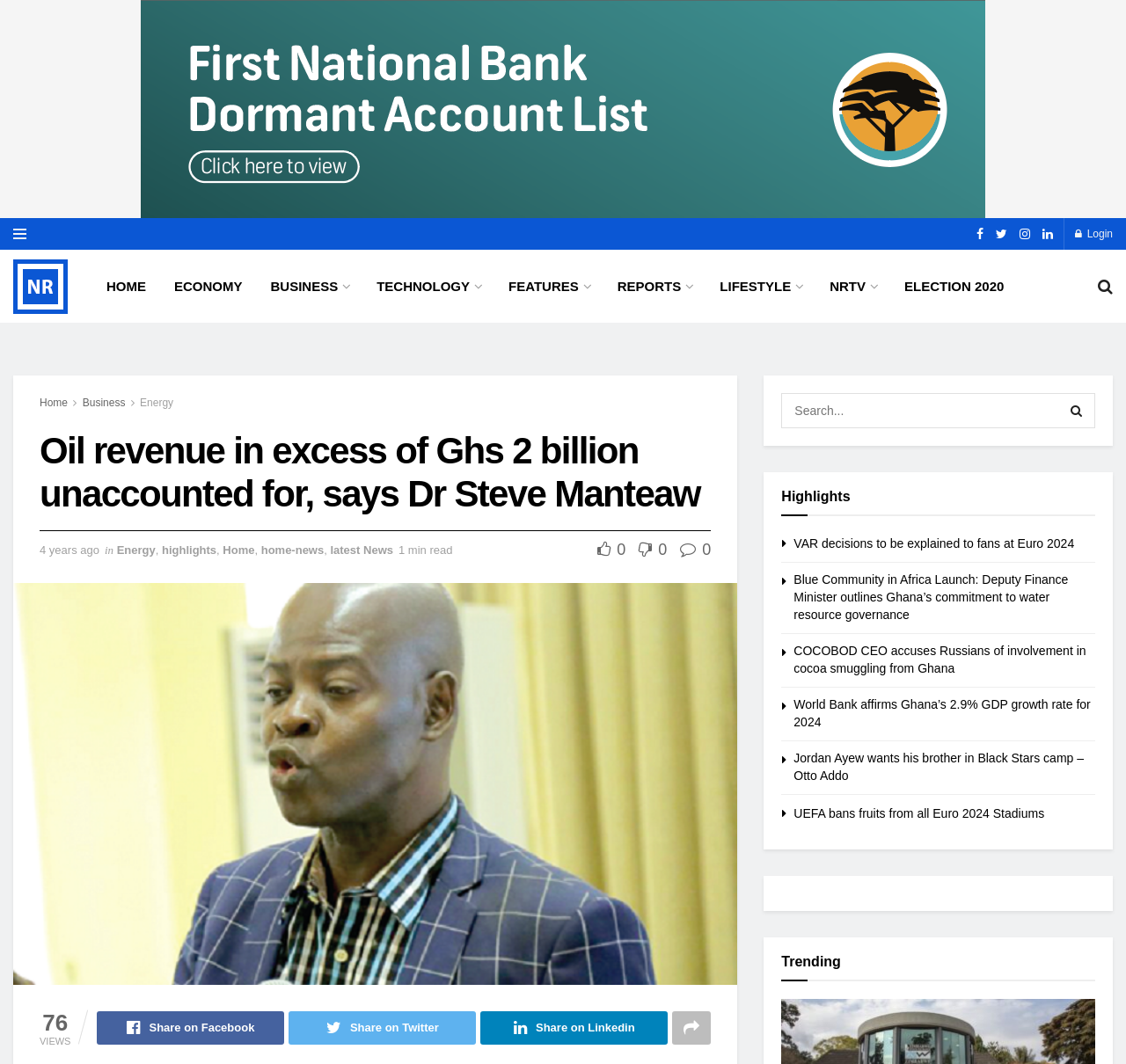Identify and generate the primary title of the webpage.

Oil revenue in excess of Ghs 2 billion unaccounted for, says Dr Steve Manteaw